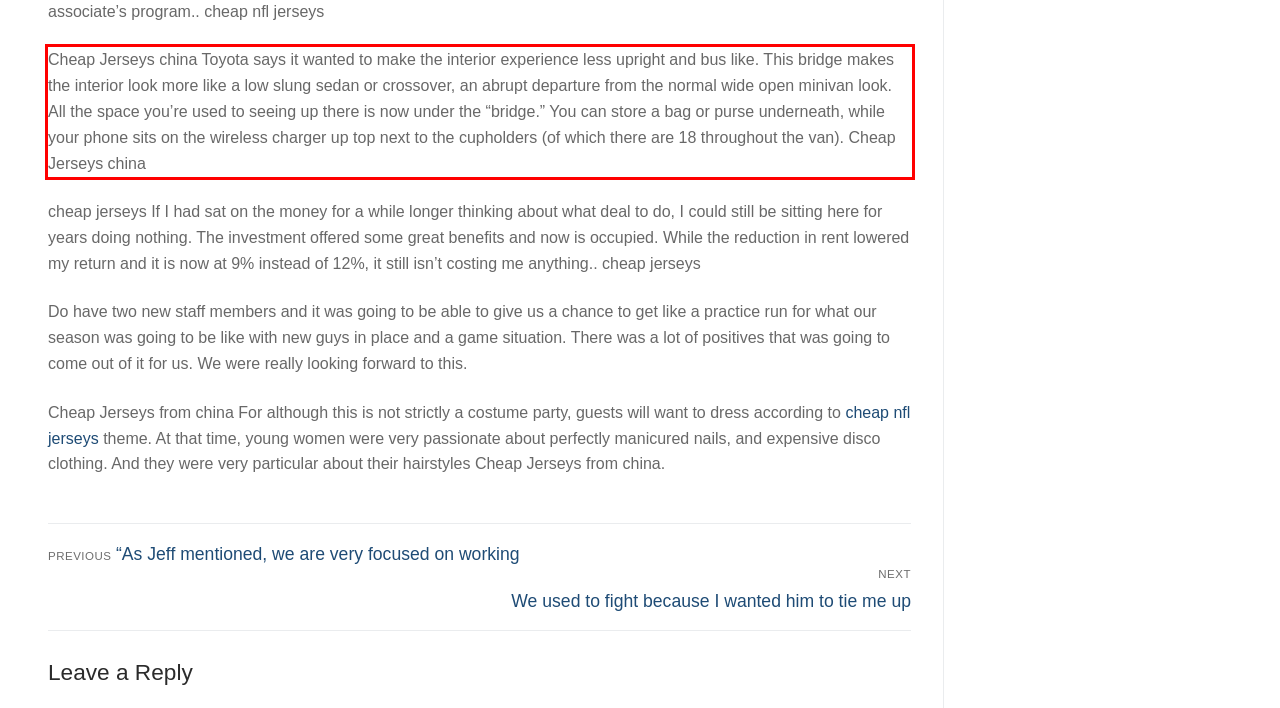Observe the screenshot of the webpage, locate the red bounding box, and extract the text content within it.

Cheap Jerseys china Toyota says it wanted to make the interior experience less upright and bus like. This bridge makes the interior look more like a low slung sedan or crossover, an abrupt departure from the normal wide open minivan look. All the space you’re used to seeing up there is now under the “bridge.” You can store a bag or purse underneath, while your phone sits on the wireless charger up top next to the cupholders (of which there are 18 throughout the van). Cheap Jerseys china